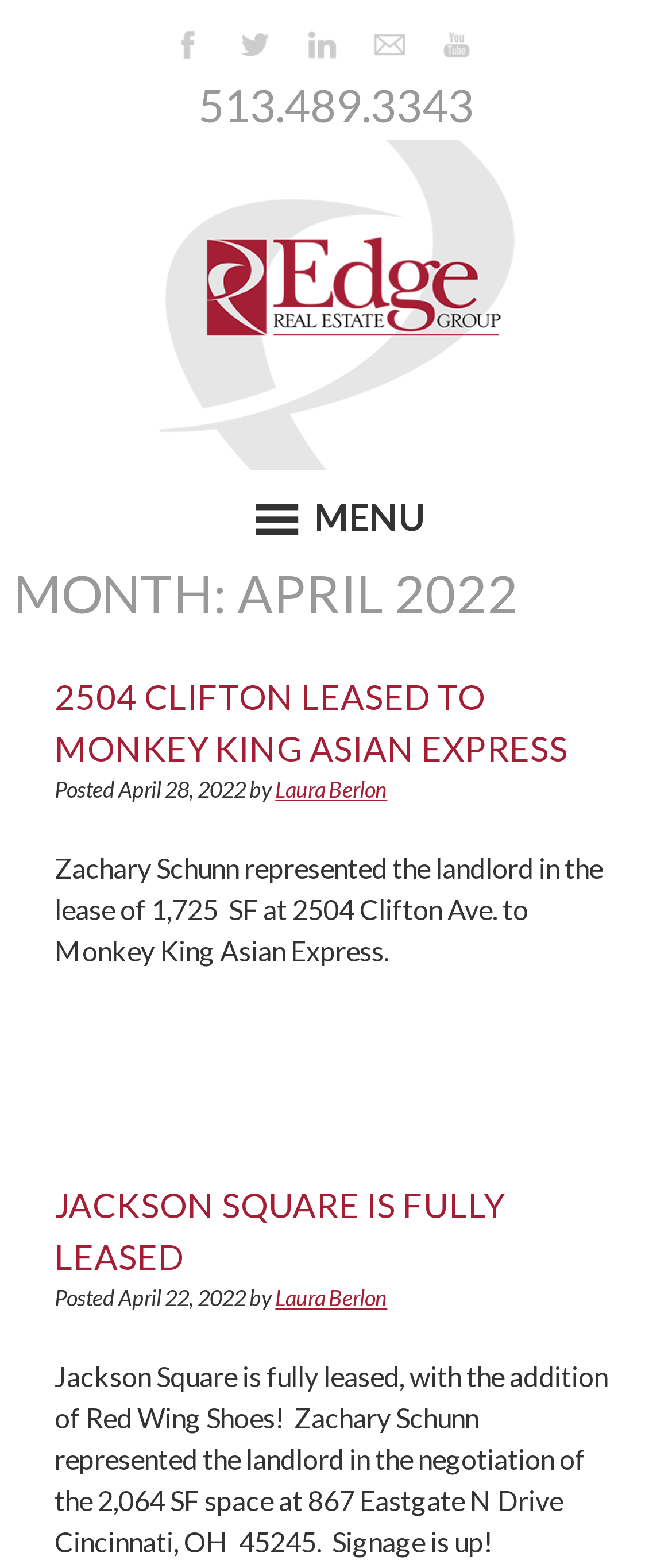For the following element description, predict the bounding box coordinates in the format (top-left x, top-left y, bottom-right x, bottom-right y). All values should be floating point numbers between 0 and 1. Description: parent_node: 513.489.3343

[0.454, 0.018, 0.505, 0.04]